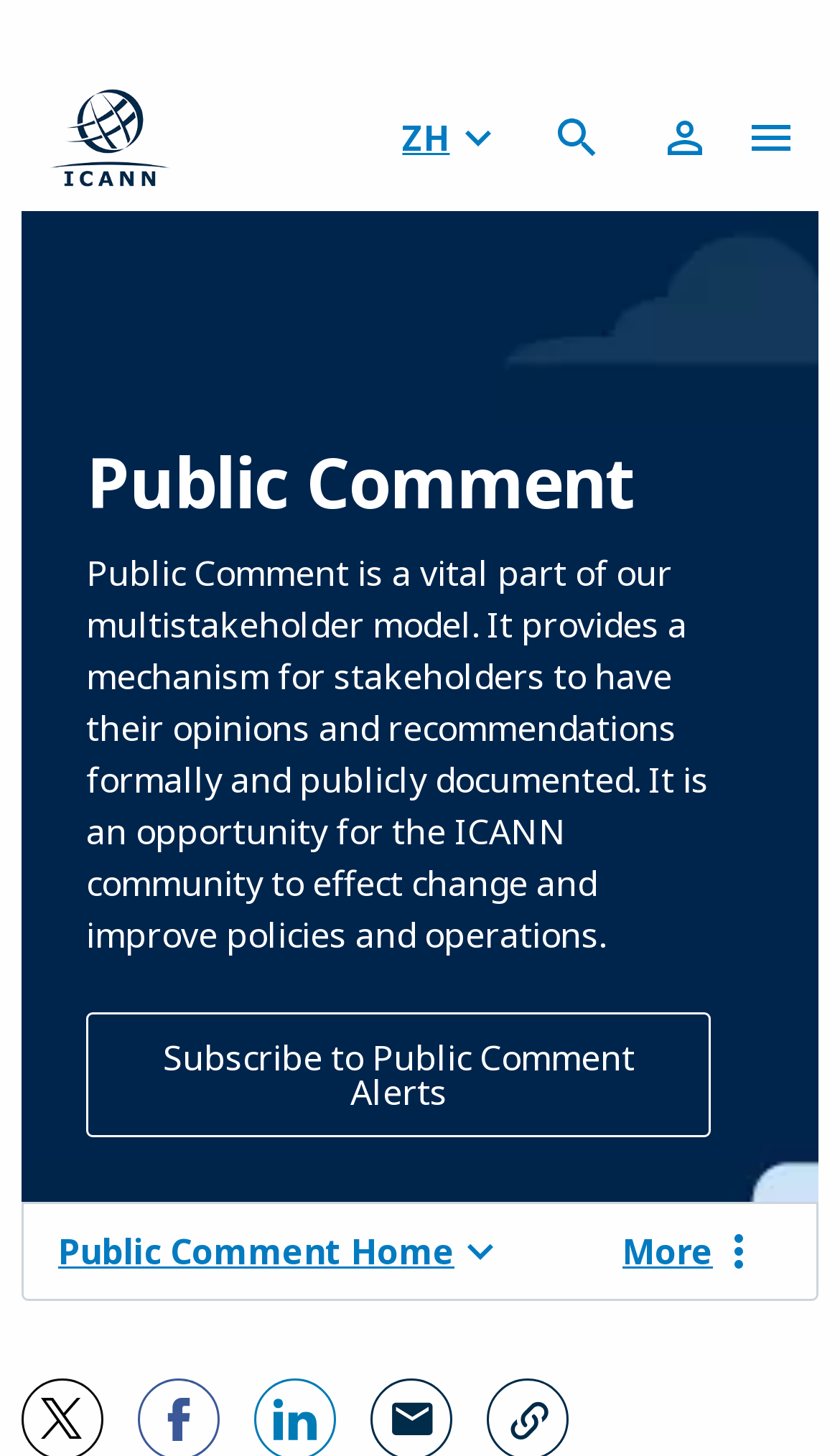Use the details in the image to answer the question thoroughly: 
How many StaticText elements are there on the webpage?

I counted the number of StaticText elements on the webpage and found three: 'We have updated our privacy policies...', 'This site uses cookies...', and '© Internet Corporation for Assigned Names and Numbers'.